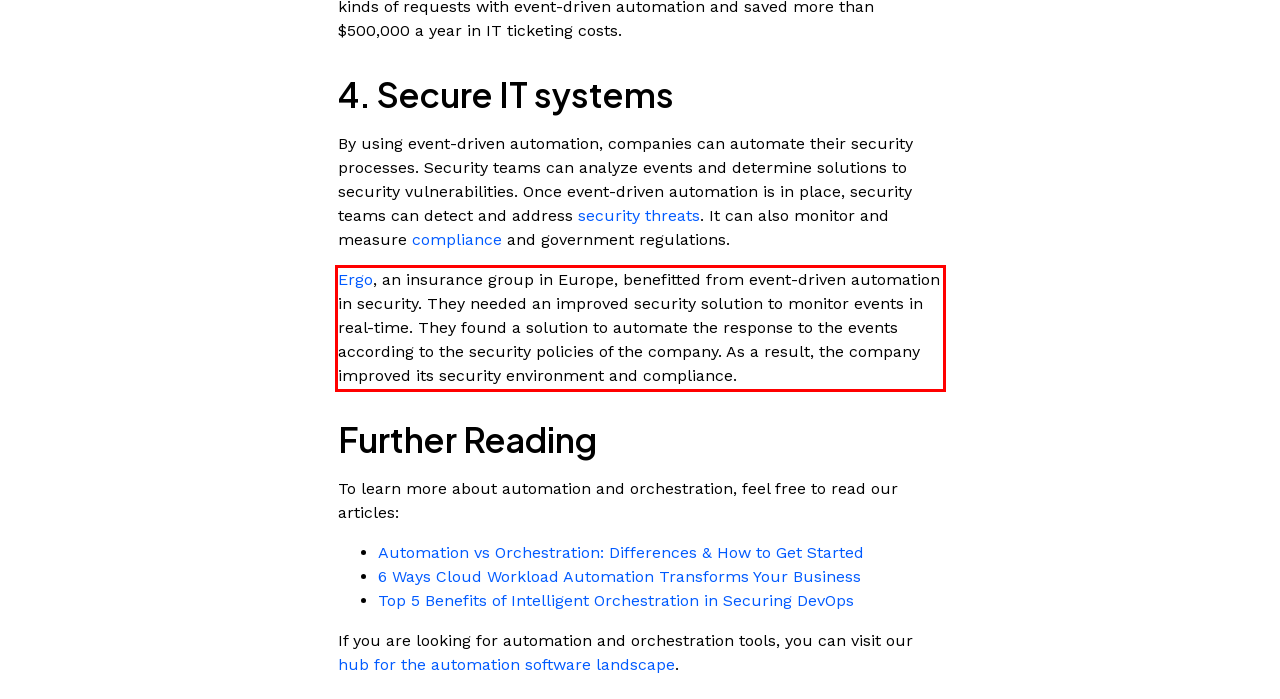The screenshot you have been given contains a UI element surrounded by a red rectangle. Use OCR to read and extract the text inside this red rectangle.

Ergo, an insurance group in Europe, benefitted from event-driven automation in security. They needed an improved security solution to monitor events in real-time. They found a solution to automate the response to the events according to the security policies of the company. As a result, the company improved its security environment and compliance.